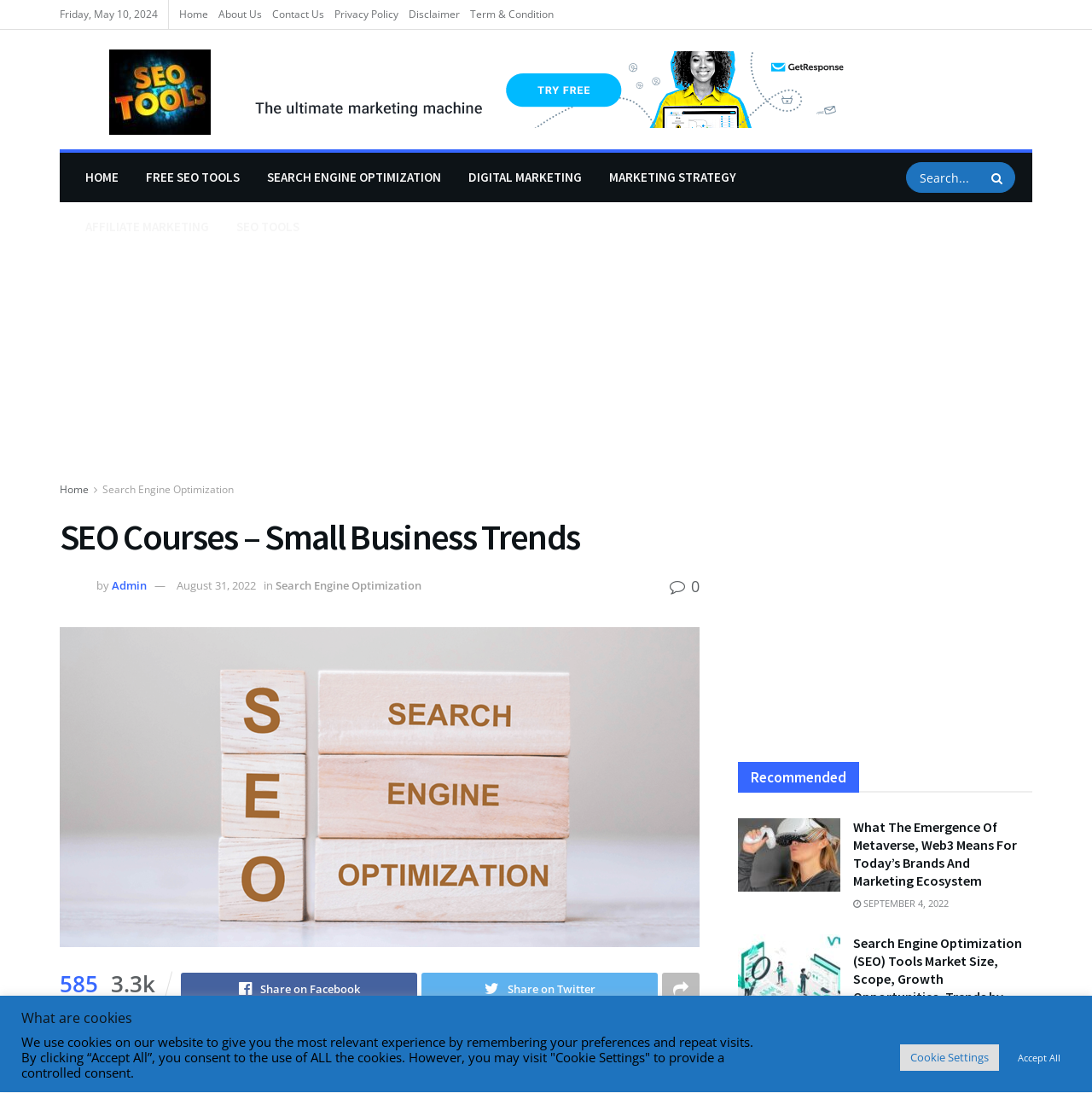Please locate the bounding box coordinates of the region I need to click to follow this instruction: "Go to the Home page".

[0.164, 0.0, 0.191, 0.027]